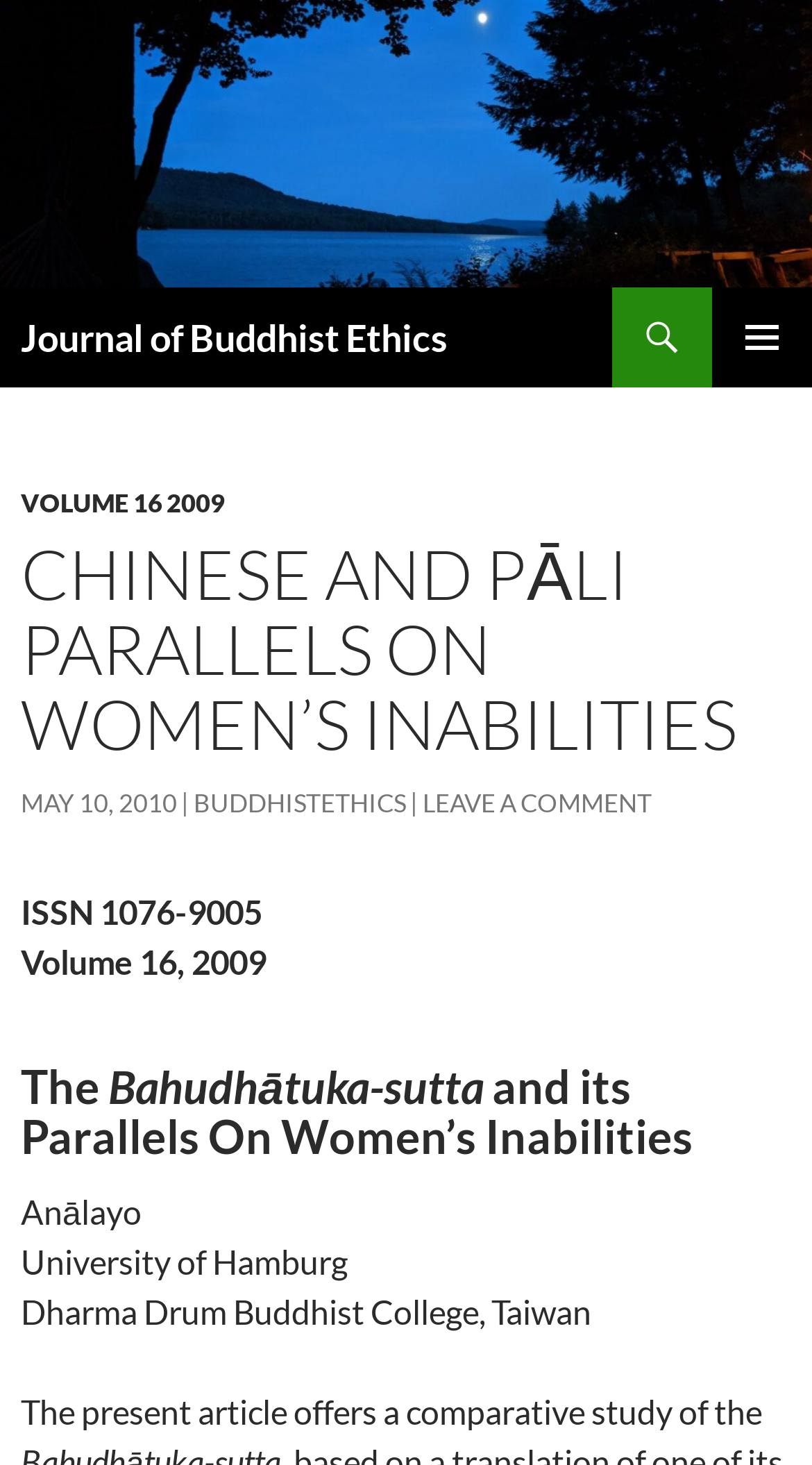What is the topic of the article?
Give a one-word or short-phrase answer derived from the screenshot.

The Bahudhātuka-sutta and its Parallels On Women’s Inabilities